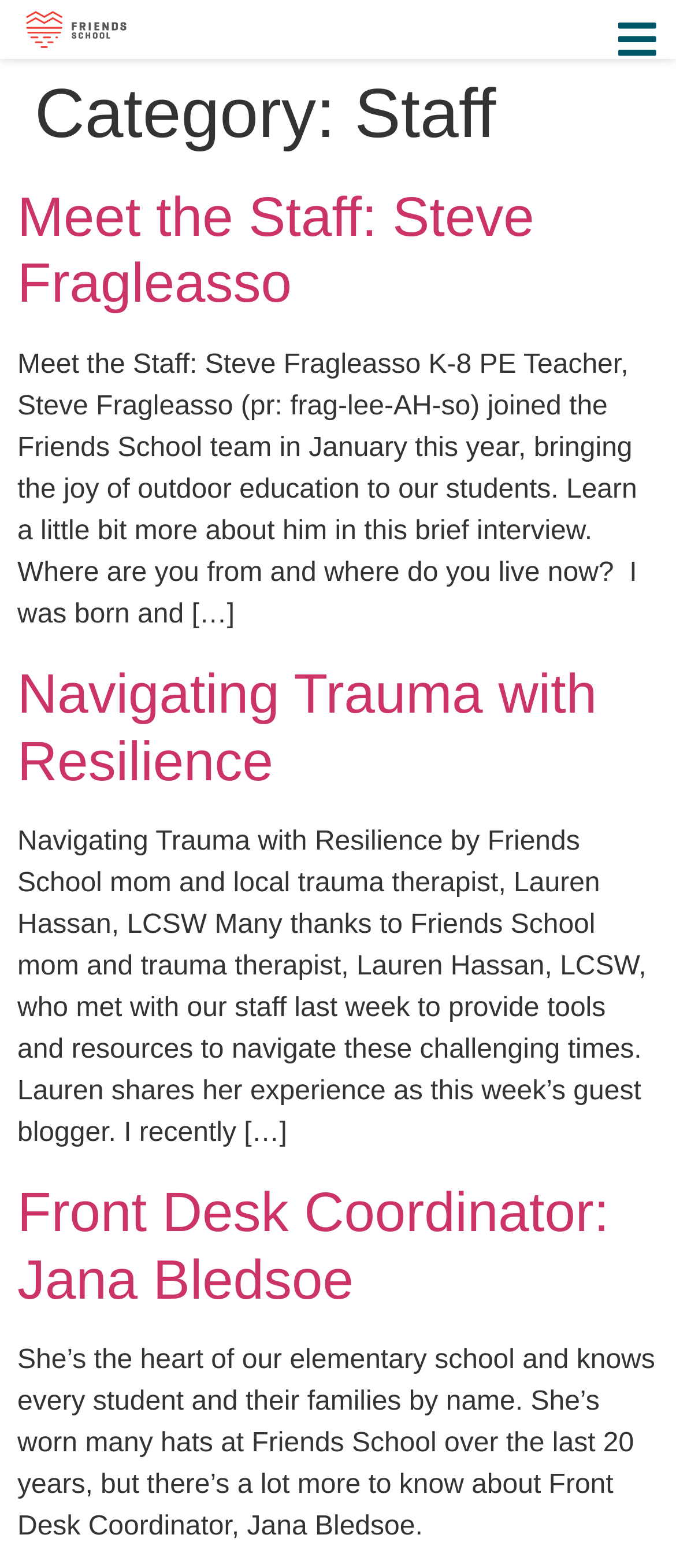Please provide a comprehensive response to the question below by analyzing the image: 
Who wrote the article 'Navigating Trauma with Resilience'?

I found the article with the heading 'Navigating Trauma with Resilience' and read the description, which mentions that the article was written by Friends School mom and trauma therapist, Lauren Hassan, LCSW.